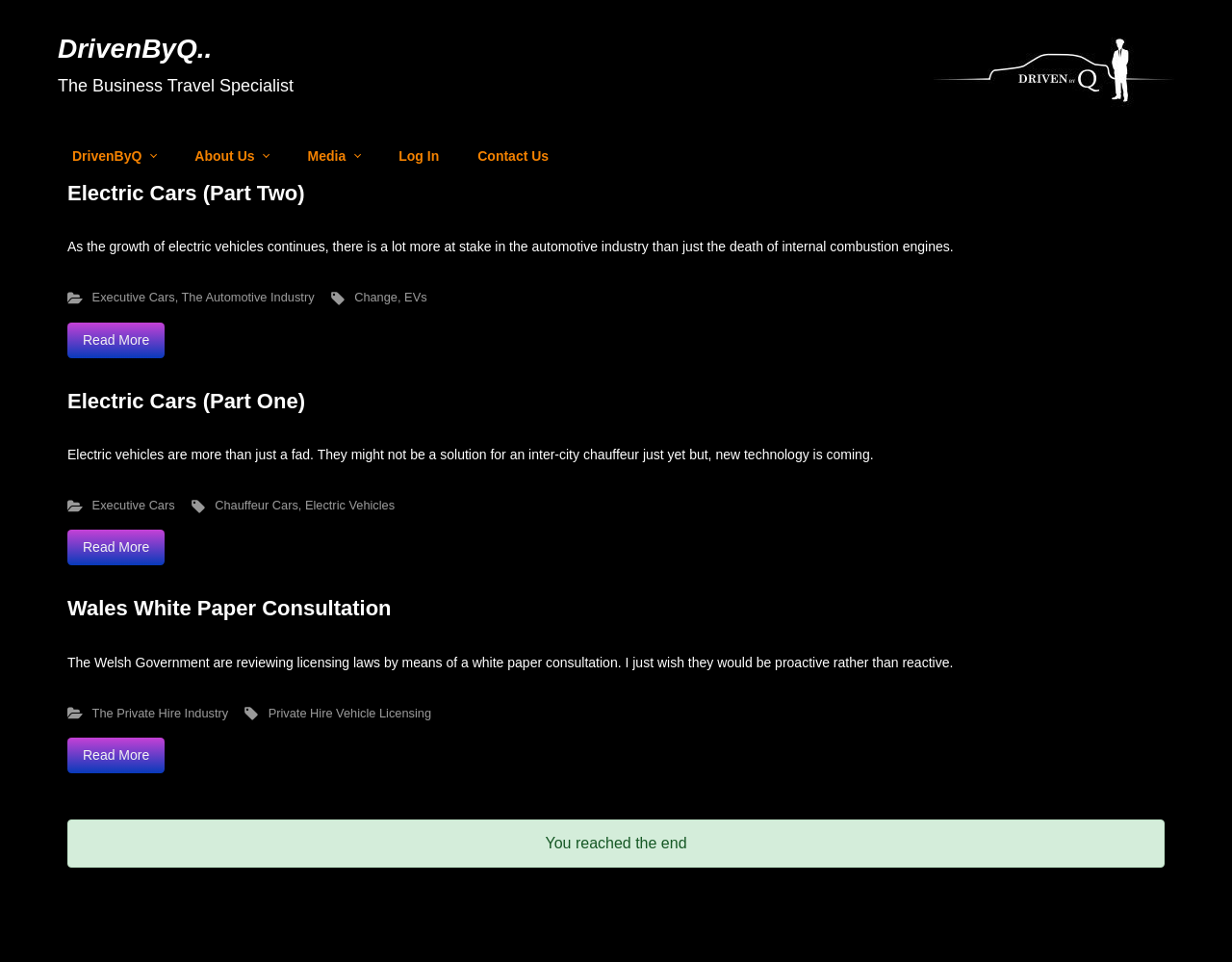What does the text at the end of the webpage say?
Please provide a comprehensive answer based on the information in the image.

The webpage has a static text 'You reached the end' at the bottom, which indicates that the user has reached the end of the webpage.